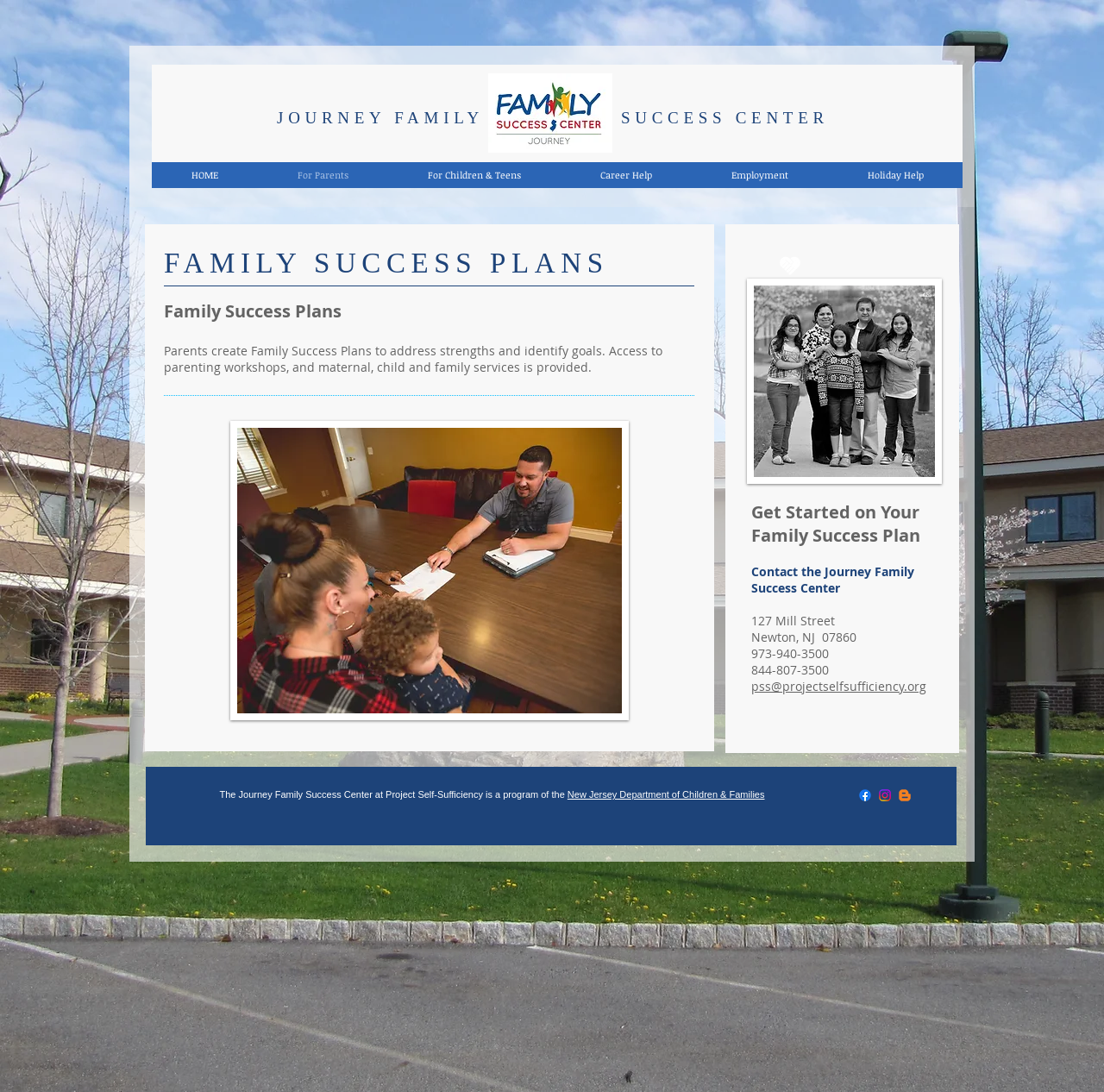Could you locate the bounding box coordinates for the section that should be clicked to accomplish this task: "View the 'For Parents' page".

[0.233, 0.148, 0.351, 0.172]